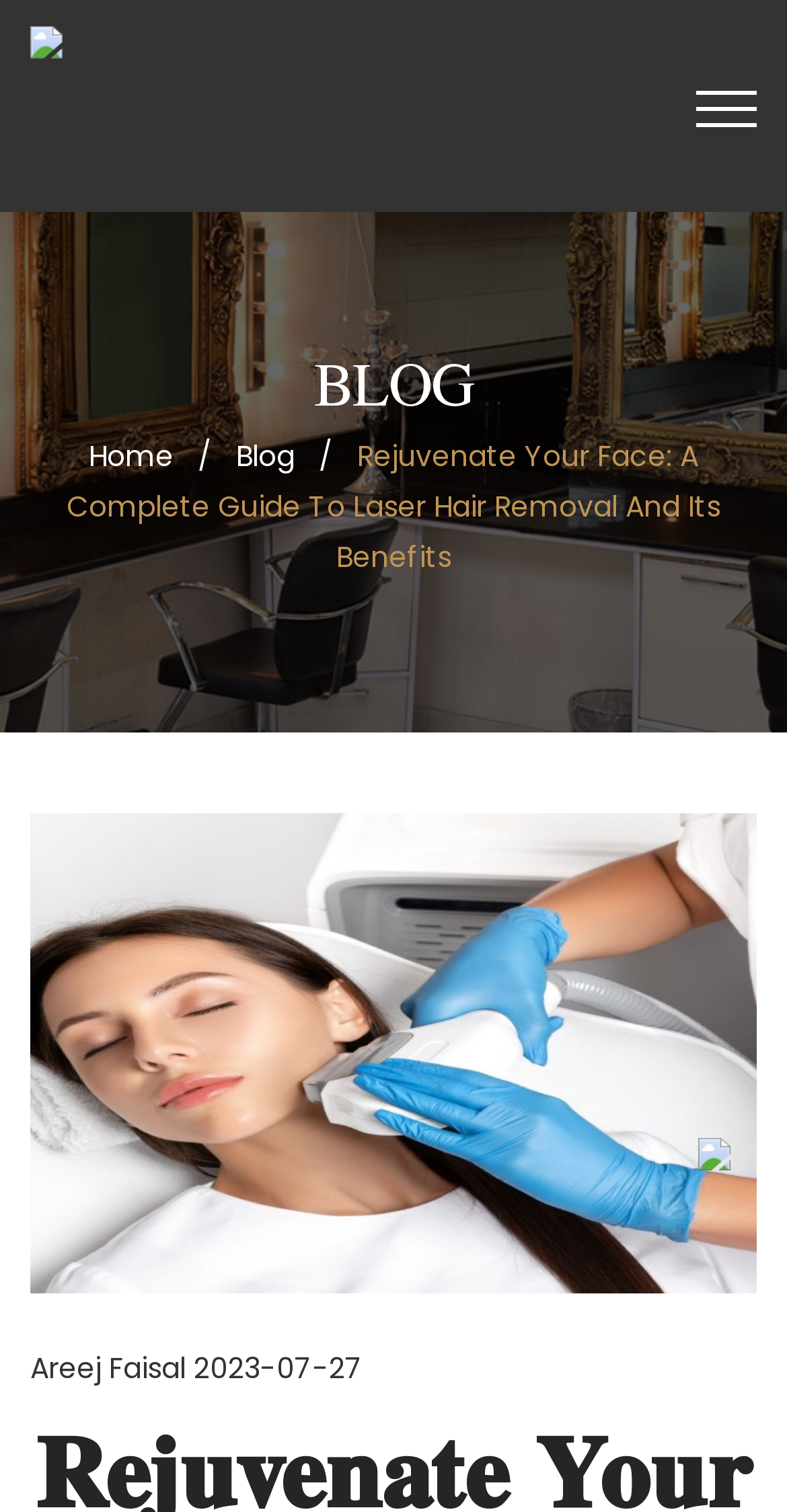Refer to the screenshot and answer the following question in detail:
What is the category of the blog post?

The link 'Blog' is present in the navigation menu, and the blog post is categorized under this section, indicating that the category of the blog post is 'Blog'.